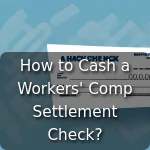Give a comprehensive caption that covers the entire image content.

This image features a check prominently displayed against a light blue background, emphasizing the process of cashing a workers' compensation settlement check. The text overlay reads "How to Cash a Workers' Comp Settlement Check?", indicating the focus of the related content, which likely provides guidance on the steps and considerations involved in cashing such checks. The design and clarity suggest that this visual is part of an informative article aimed at individuals navigating the complexities of workers' compensation claims and their financial outcomes.